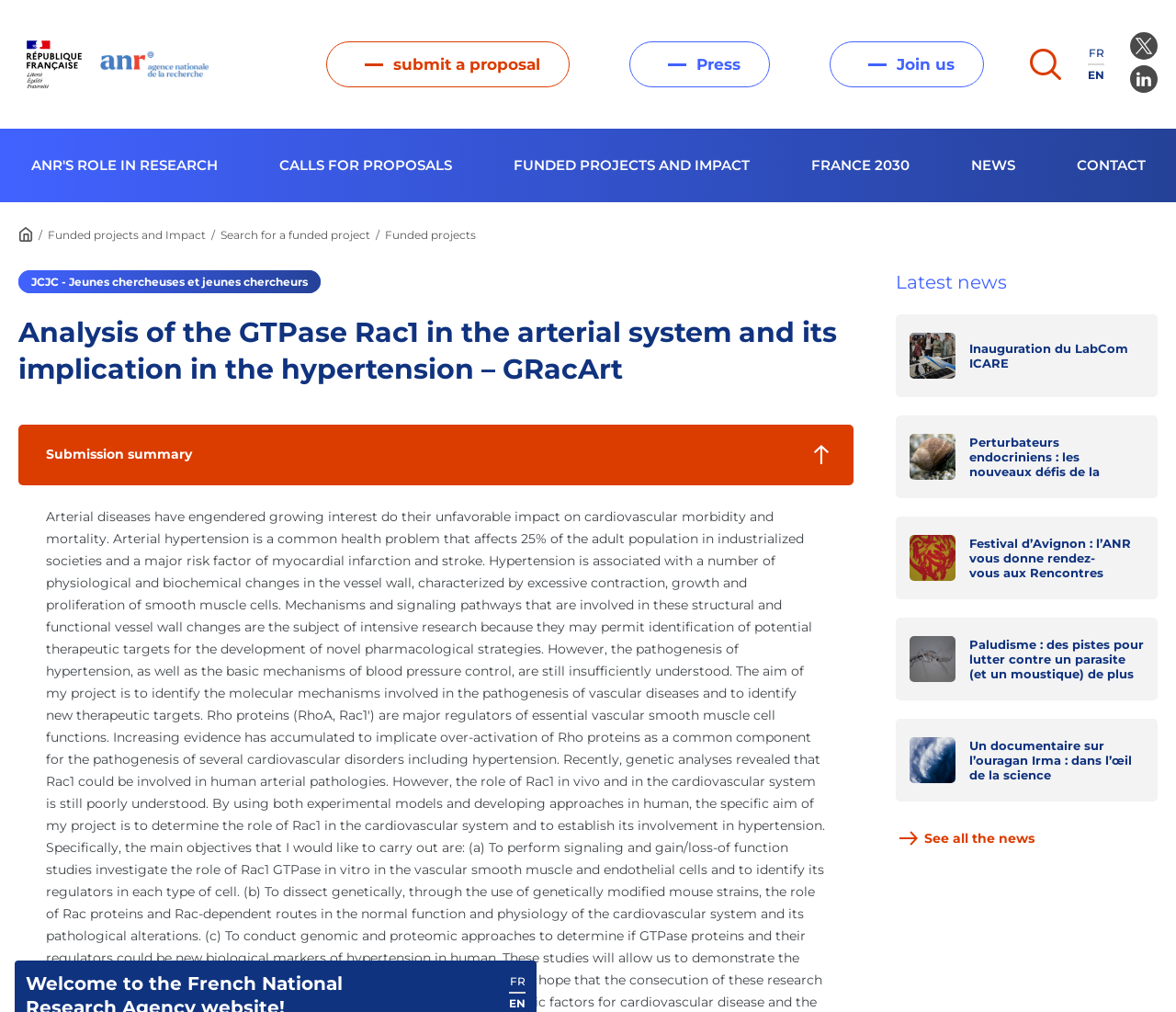Carefully observe the image and respond to the question with a detailed answer:
What is the purpose of the 'News' section?

I inferred the purpose of the 'News' section by examining its content, which includes links to news articles and updates on research and events related to ANR. The section appears to be intended to provide users with information on the latest developments and news in the field of research.